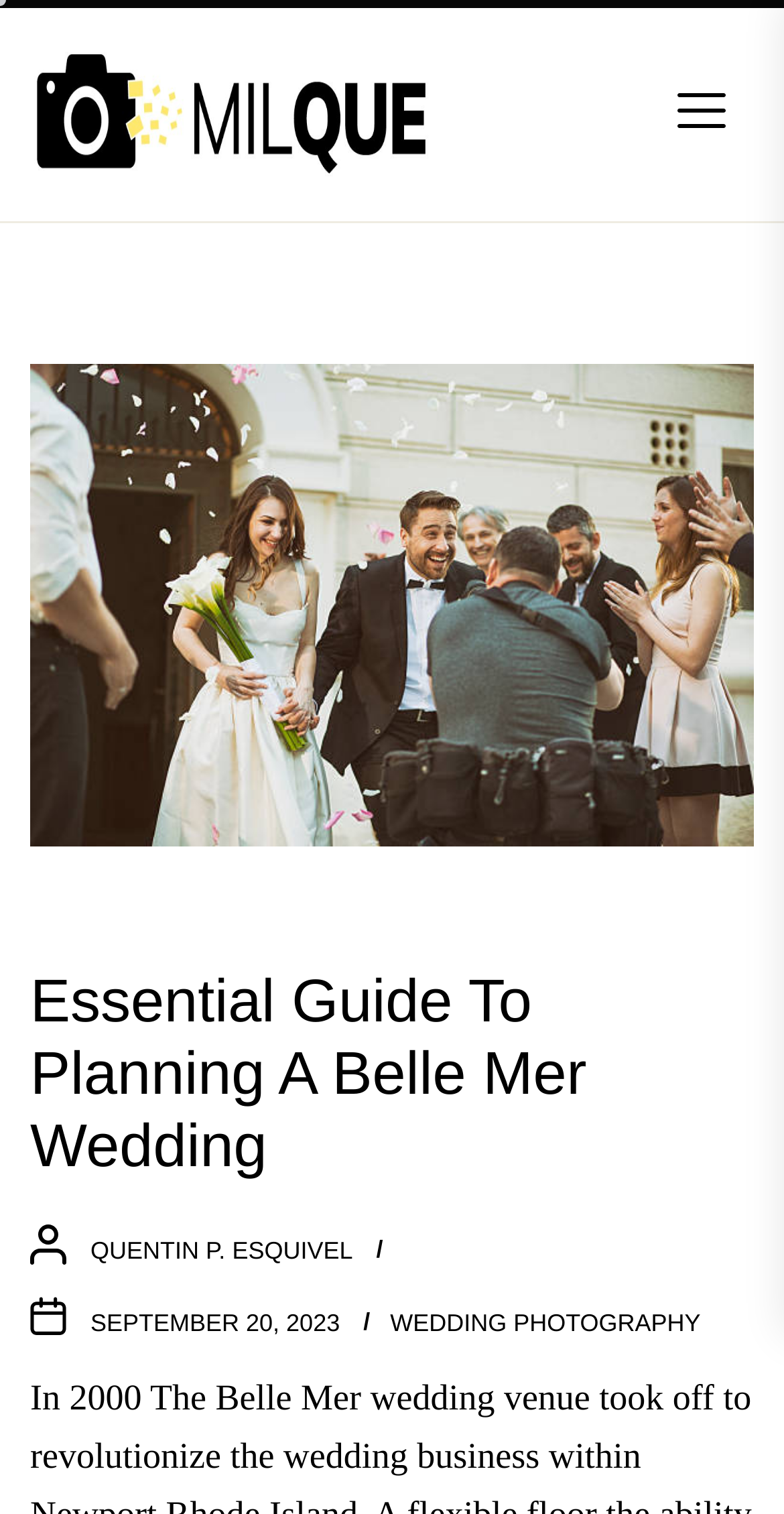For the following element description, predict the bounding box coordinates in the format (top-left x, top-left y, bottom-right x, bottom-right y). All values should be floating point numbers between 0 and 1. Description: September 20, 2023September 20, 2023

[0.115, 0.864, 0.433, 0.883]